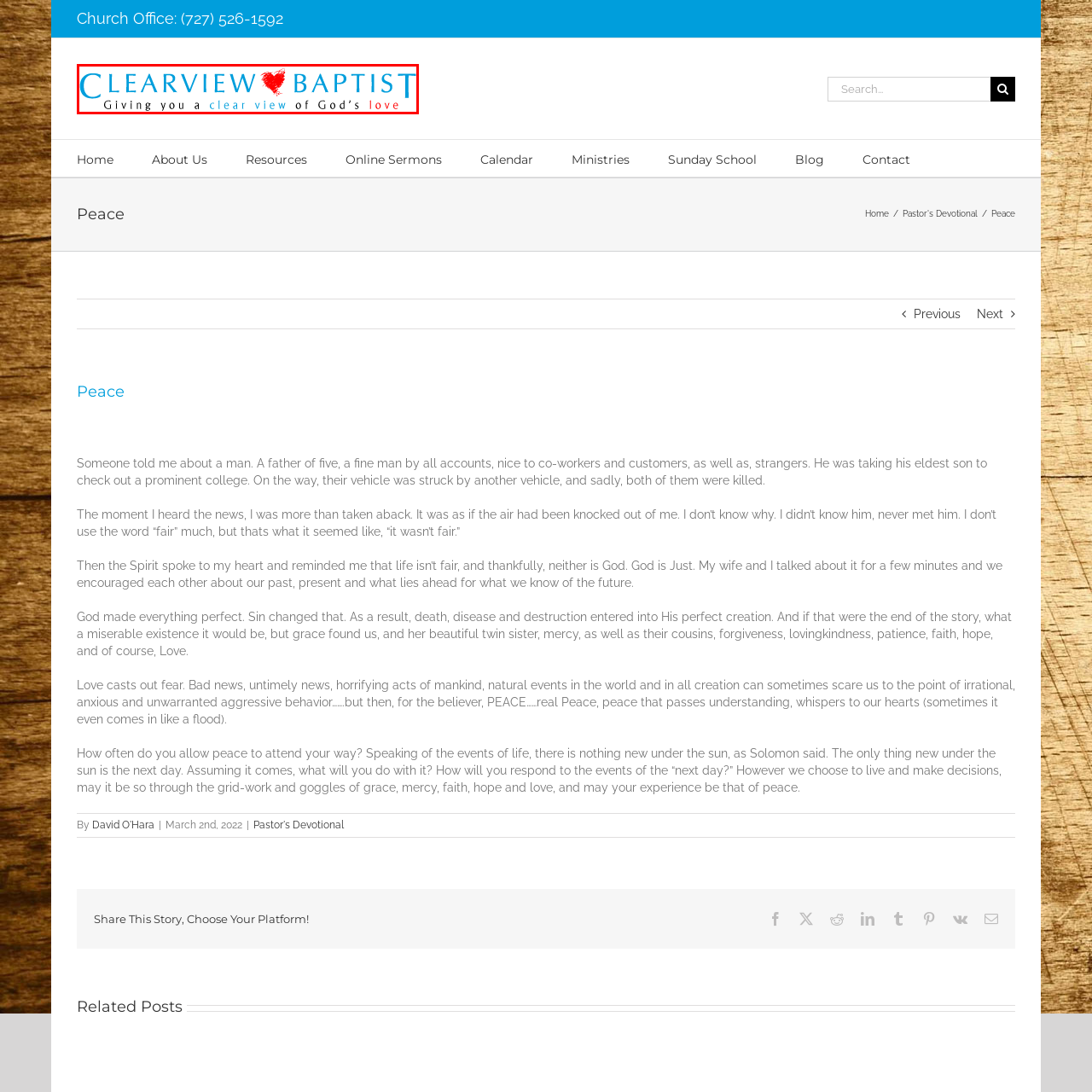Examine the portion within the green circle, What is the shape of the emblem in the logo? 
Reply succinctly with a single word or phrase.

Heart